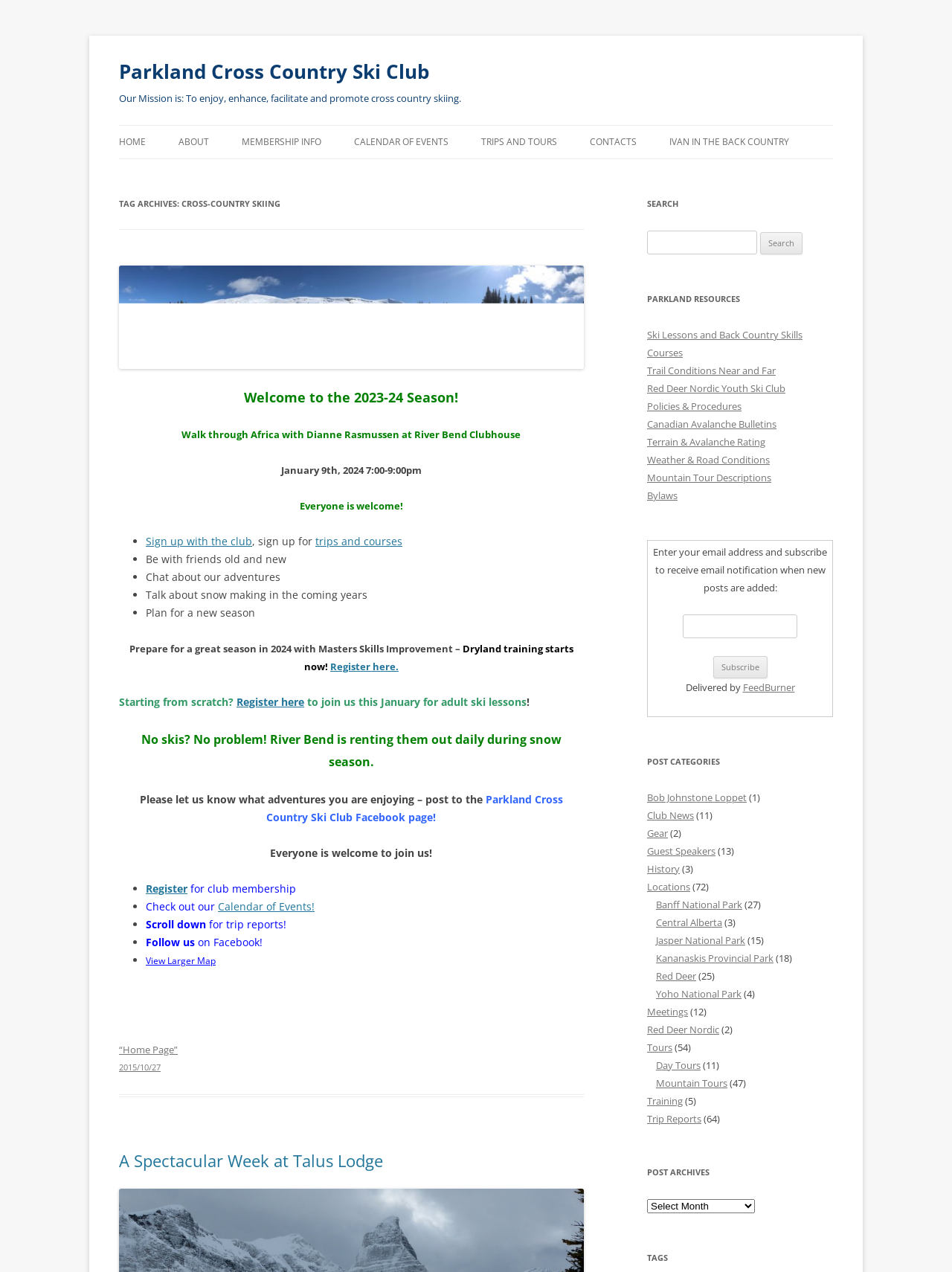Extract the primary heading text from the webpage.

Parkland Cross Country Ski Club